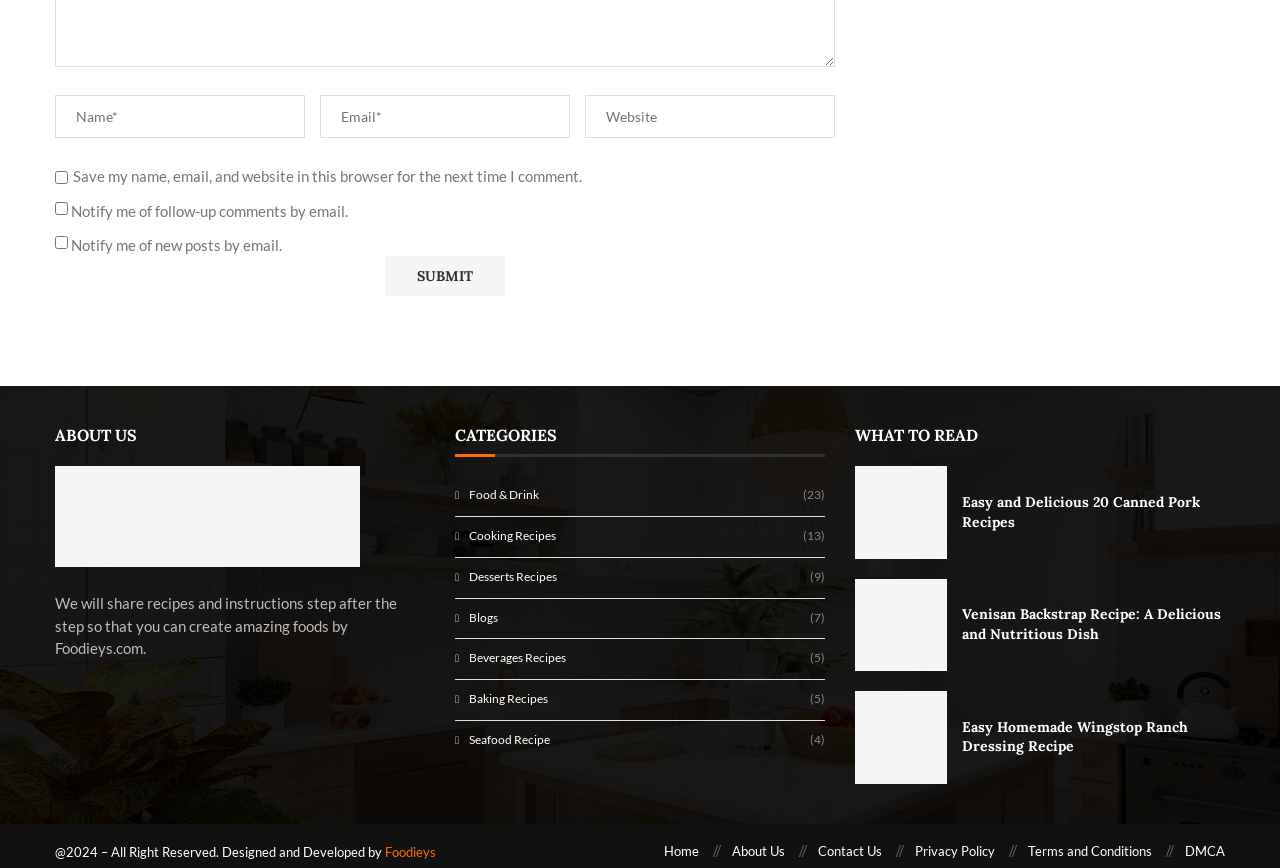Pinpoint the bounding box coordinates of the clickable area needed to execute the instruction: "view 'Events / Fairs'". The coordinates should be specified as four float numbers between 0 and 1, i.e., [left, top, right, bottom].

None